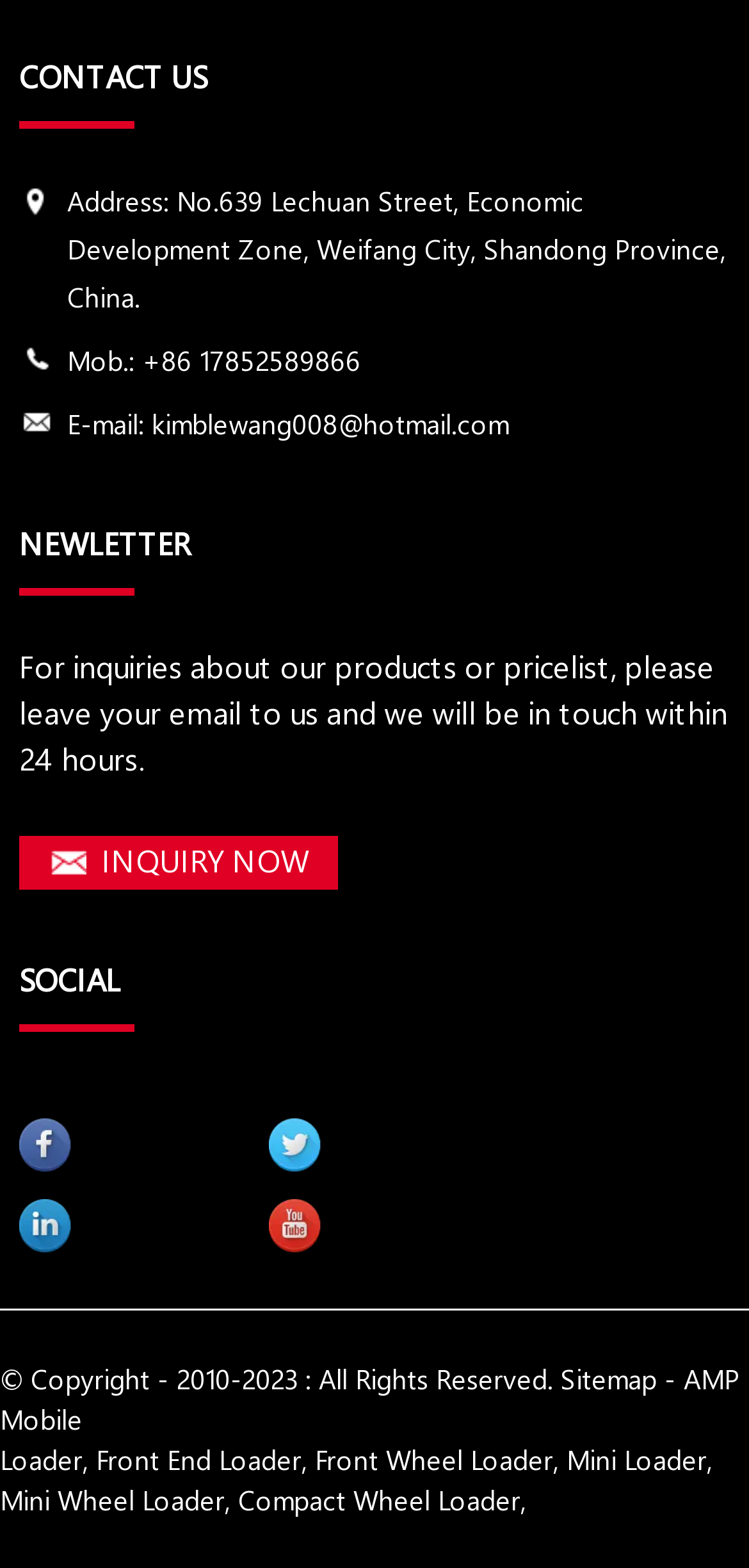Please determine the bounding box coordinates of the element's region to click for the following instruction: "view Site Crafted By Robintek".

None